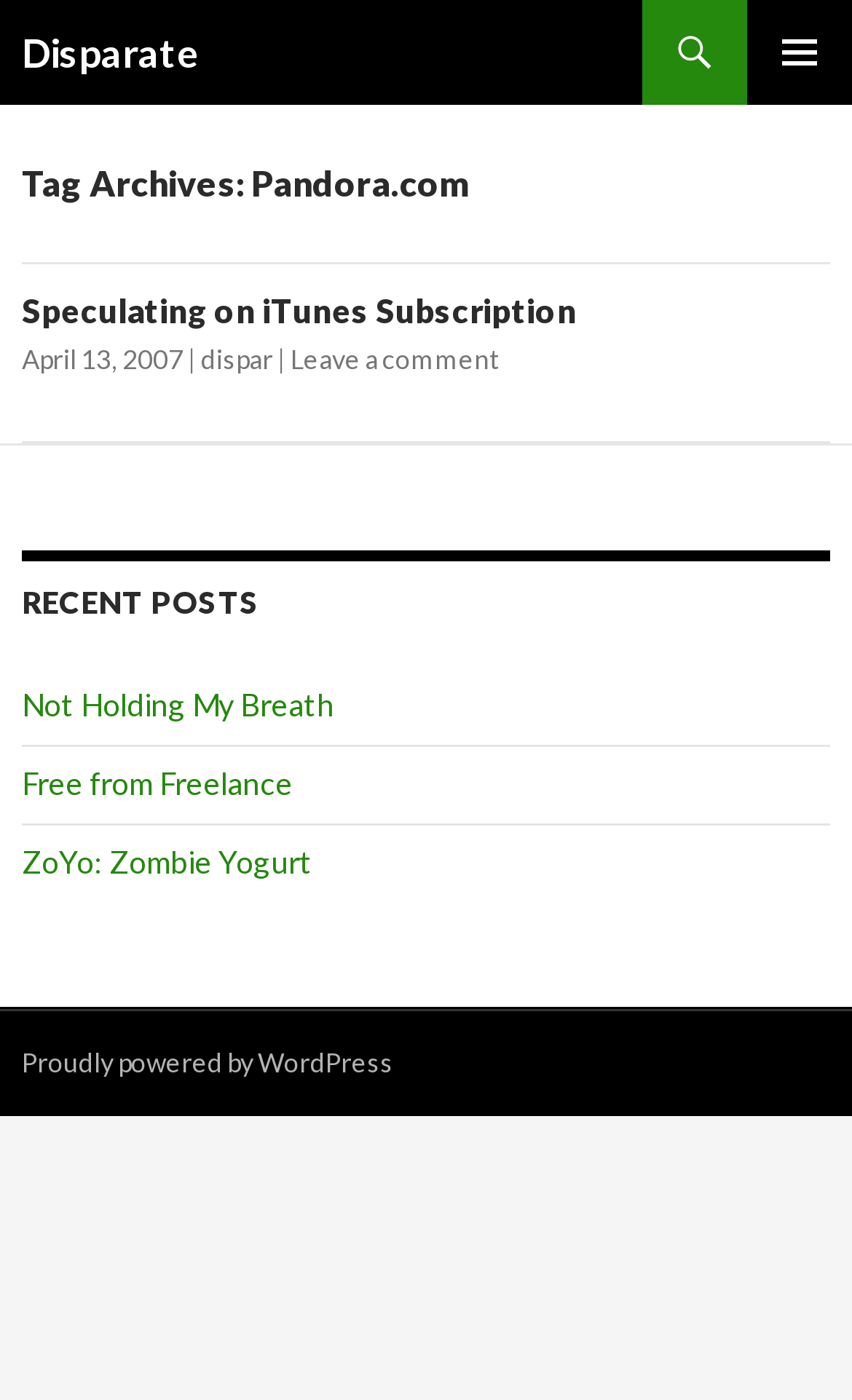Please examine the image and provide a detailed answer to the question: What is the purpose of the 'PRIMARY MENU' button?

The 'PRIMARY MENU' button has an attribute 'expanded: False' and it controls the 'primary-menu' element, which suggests that the button is used to expand the primary menu.